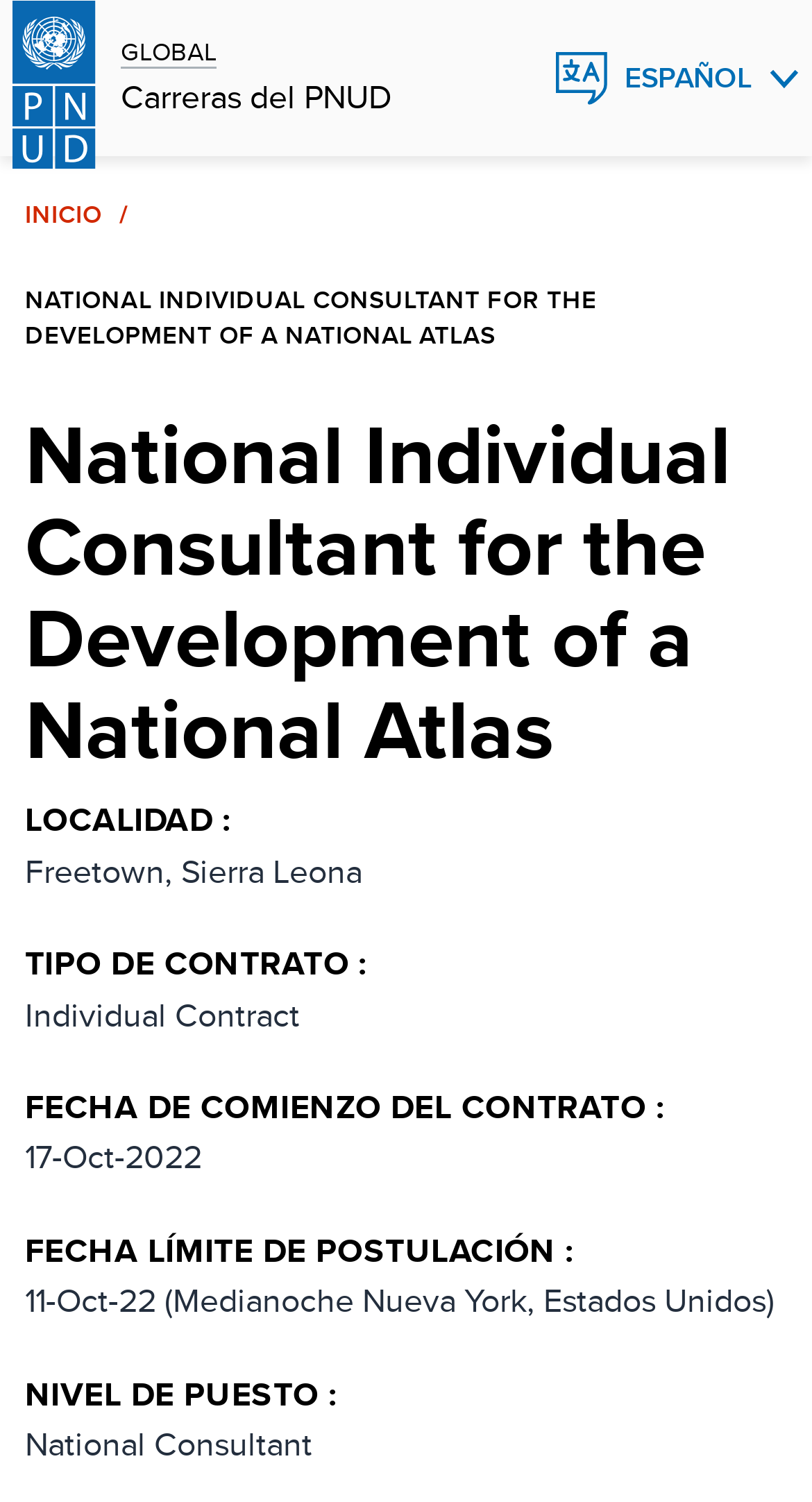What is the deadline for application?
Please provide a comprehensive answer based on the visual information in the image.

I found the deadline for application by looking at the 'FECHA LÍMITE DE POSTULACIÓN :' section, which specifies the deadline as '11-Oct-22 (Medianoche Nueva York, Estados Unidos)'.